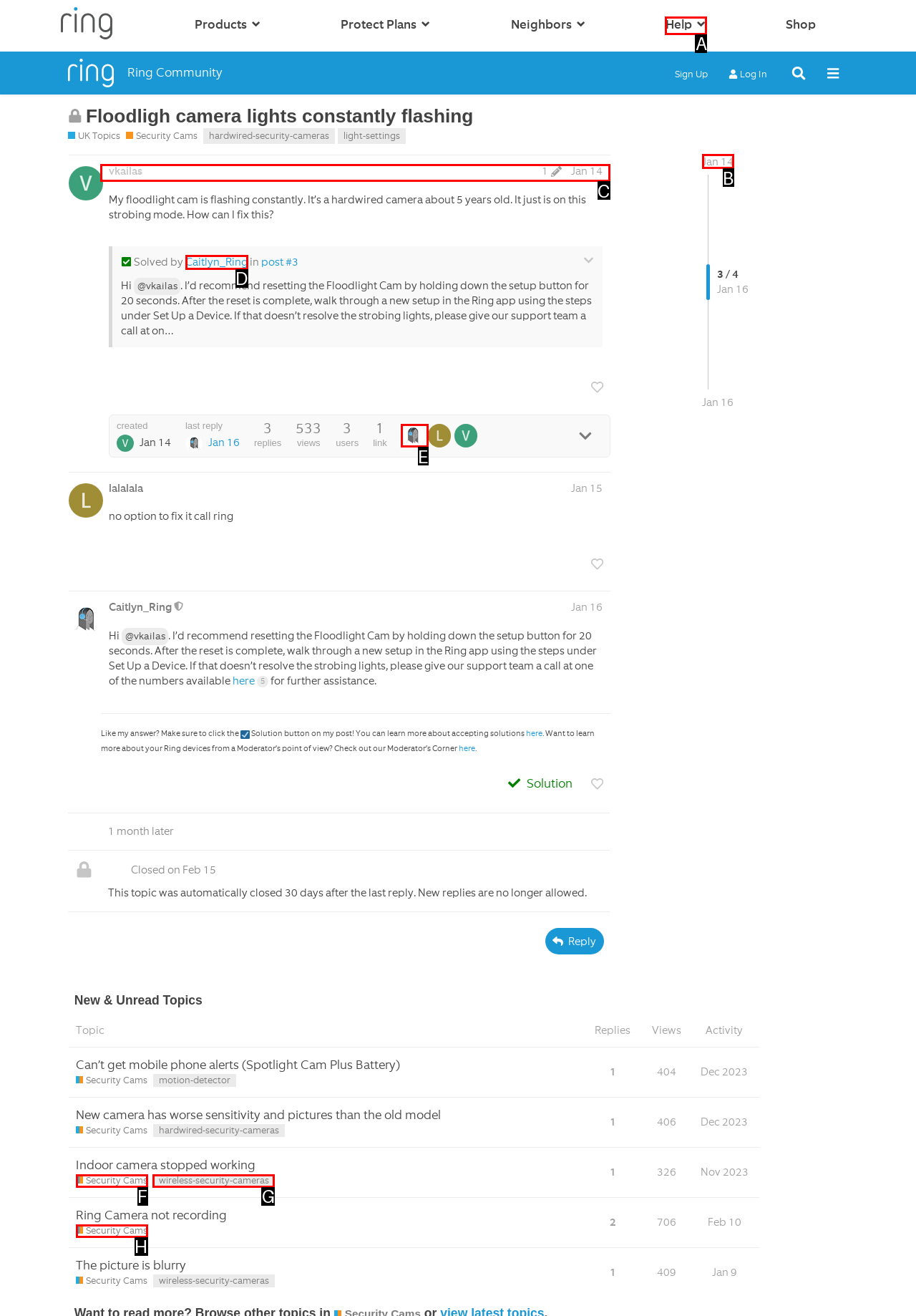Tell me the correct option to click for this task: View the post by vkailas
Write down the option's letter from the given choices.

C